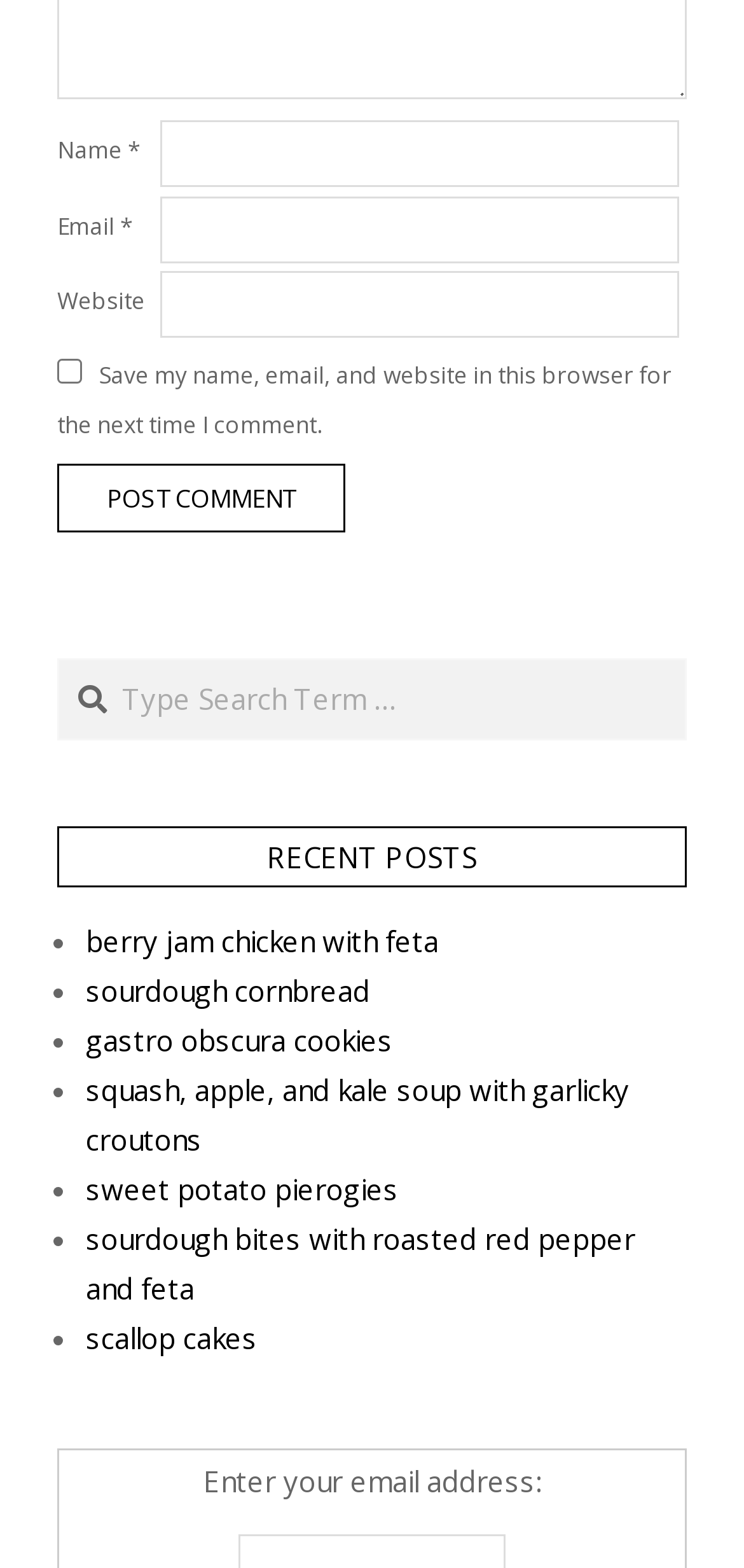What is the purpose of the button?
Look at the image and provide a short answer using one word or a phrase.

Post Comment